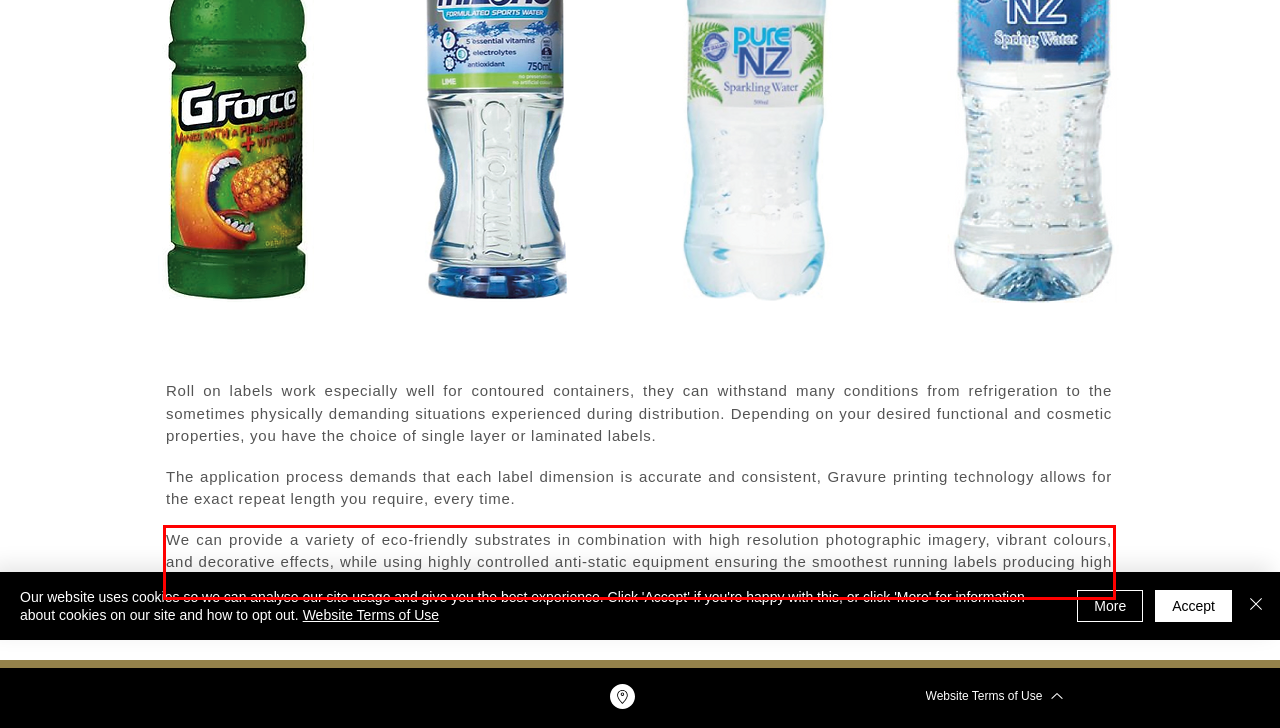Given a screenshot of a webpage, locate the red bounding box and extract the text it encloses.

We can provide a variety of eco-friendly substrates in combination with high resolution photographic imagery, vibrant colours, and decorative effects, while using highly controlled anti-static equipment ensuring the smoothest running labels producing high quality print results.